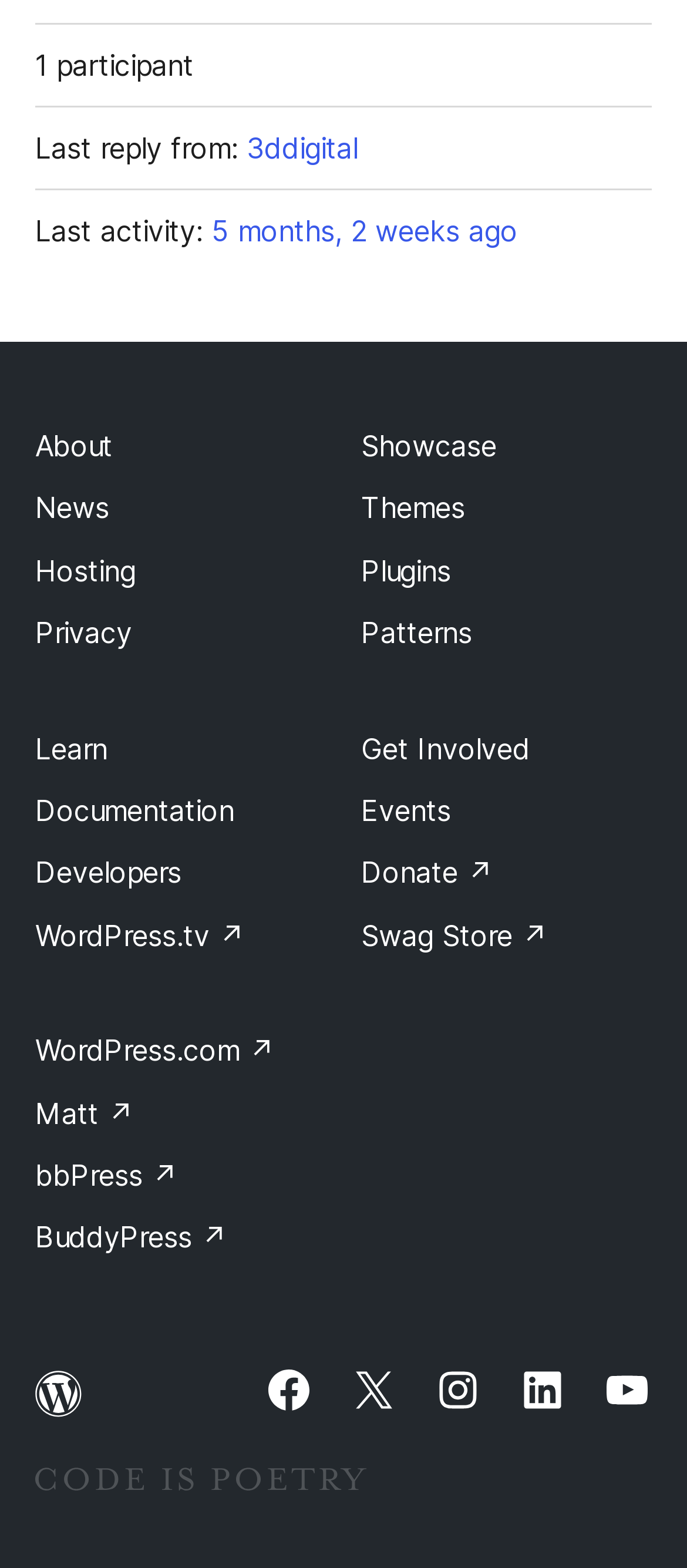From the screenshot, find the bounding box of the UI element matching this description: "Visit our LinkedIn account". Supply the bounding box coordinates in the form [left, top, right, bottom], each a float between 0 and 1.

[0.754, 0.87, 0.826, 0.902]